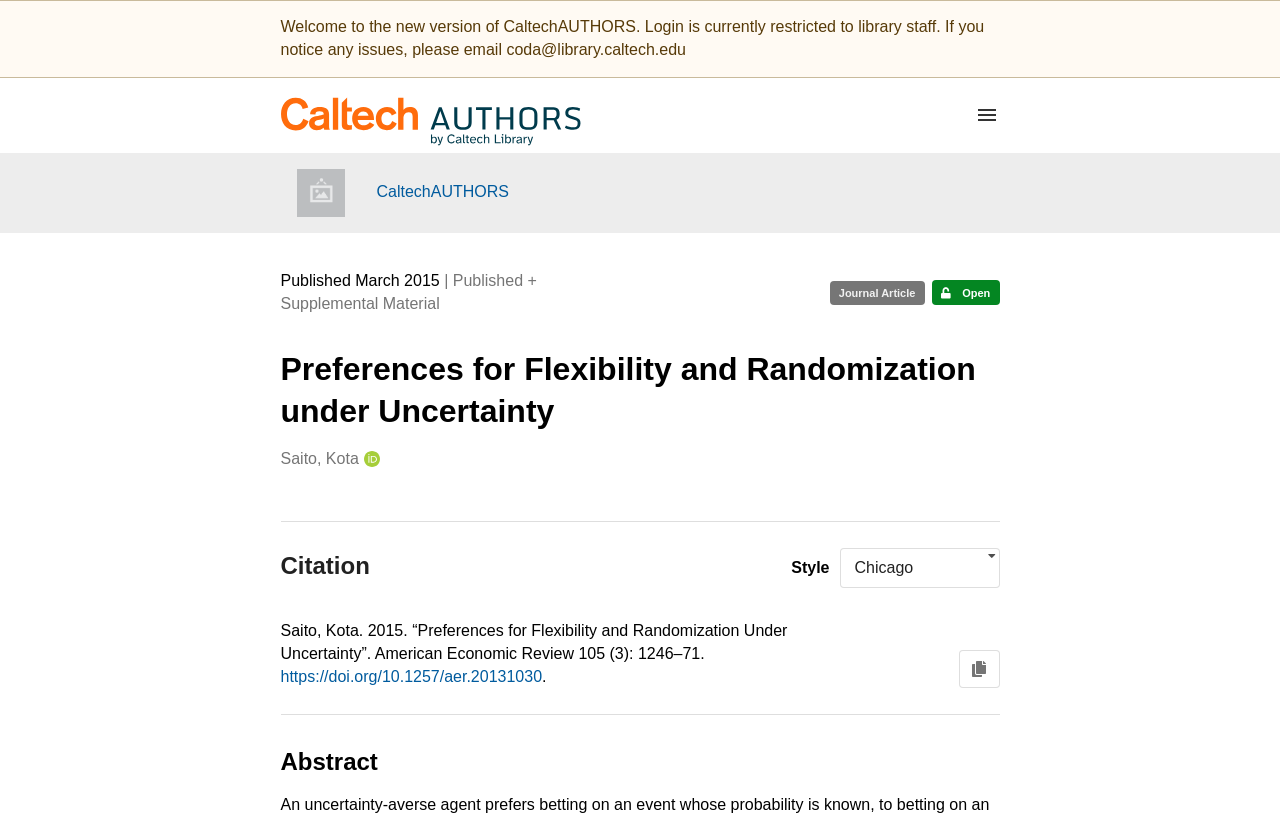Construct a comprehensive caption that outlines the webpage's structure and content.

This webpage is about a research article titled "Preferences for Flexibility and Randomization under Uncertainty". At the top left, there is a link to skip to the main content. Below it, a welcome message is displayed, indicating that the website is currently restricted to library staff and providing an email address for reporting issues.

To the right of the welcome message, there is a link to "CaltechAUTHORS" with an accompanying image. Next to it, a menu button is located, which can be expanded to reveal more options.

The main content of the webpage is divided into several sections. The first section displays the publication date and version number, including the published date "March 2015" and a note about supplemental material. Below it, the resource type is indicated as a "Journal Article", and the access status is marked as "Open".

The next section displays the record title and creators, with the title "Preferences for Flexibility and Randomization under Uncertainty" and a list of creators, including "Saito, Kota" with a link to their ORCID profile, accompanied by an ORCID icon.

The following section shows the record citations, with a heading "Citation" and a list of citation styles, including "Chicago". Below it, the full citation is displayed, including the author, title, and publication details. There is also a link to the DOI and a button to copy the citation to the clipboard.

Finally, an abstract section is located at the bottom of the webpage, with a heading "Abstract".